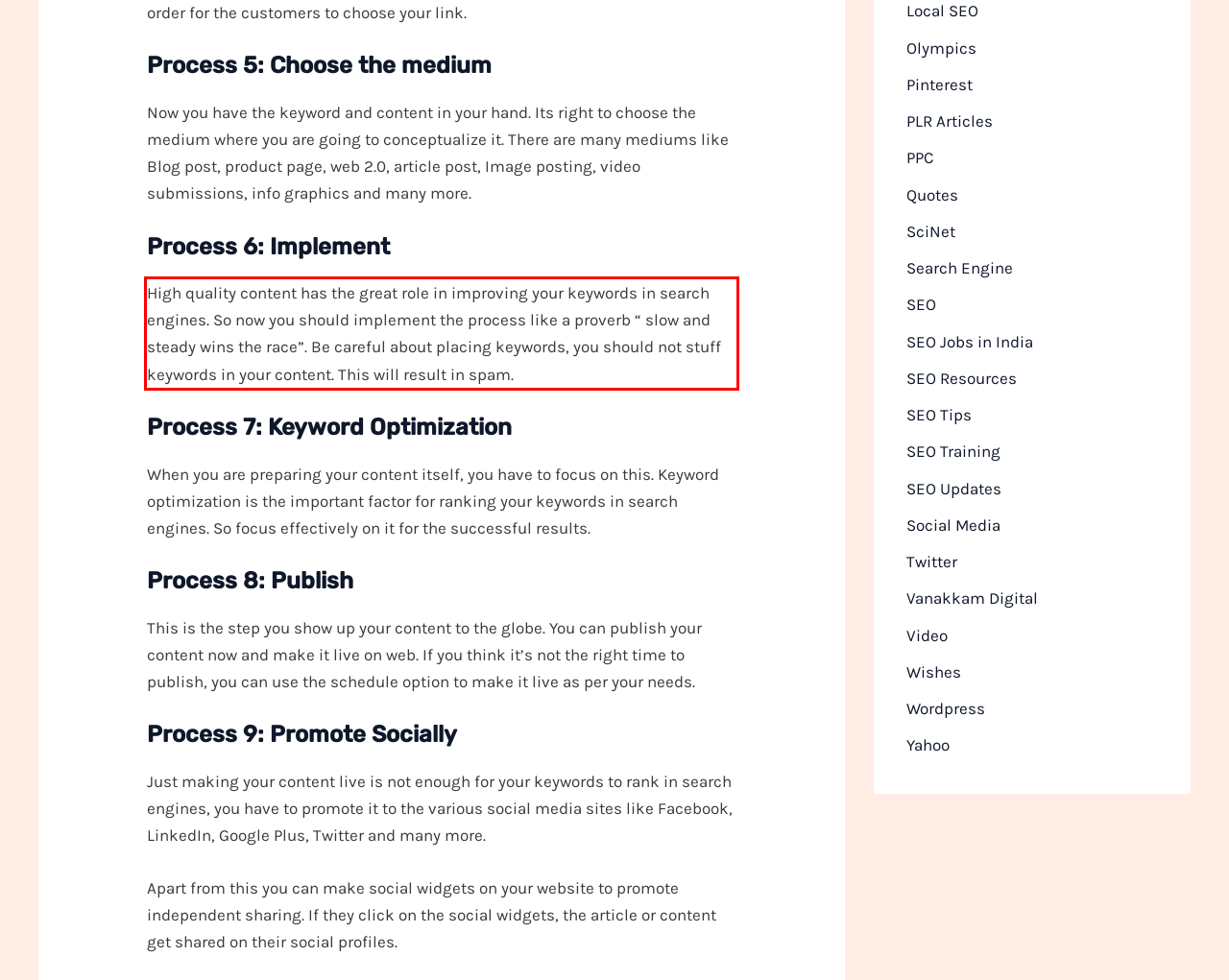Locate the red bounding box in the provided webpage screenshot and use OCR to determine the text content inside it.

High quality content has the great role in improving your keywords in search engines. So now you should implement the process like a proverb “ slow and steady wins the race”. Be careful about placing keywords, you should not stuff keywords in your content. This will result in spam.